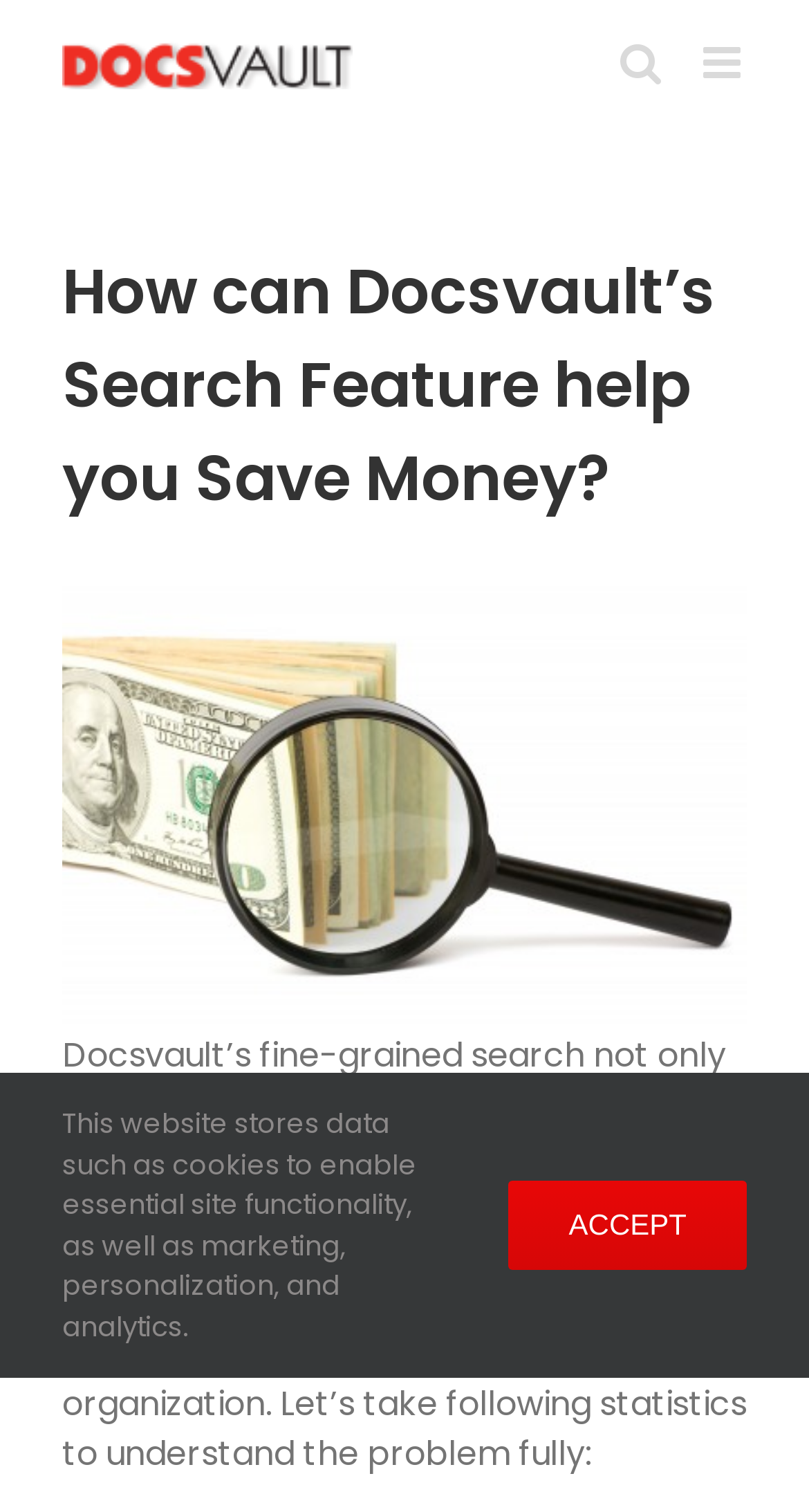Locate the bounding box of the UI element described in the following text: "Accept".

[0.629, 0.781, 0.923, 0.84]